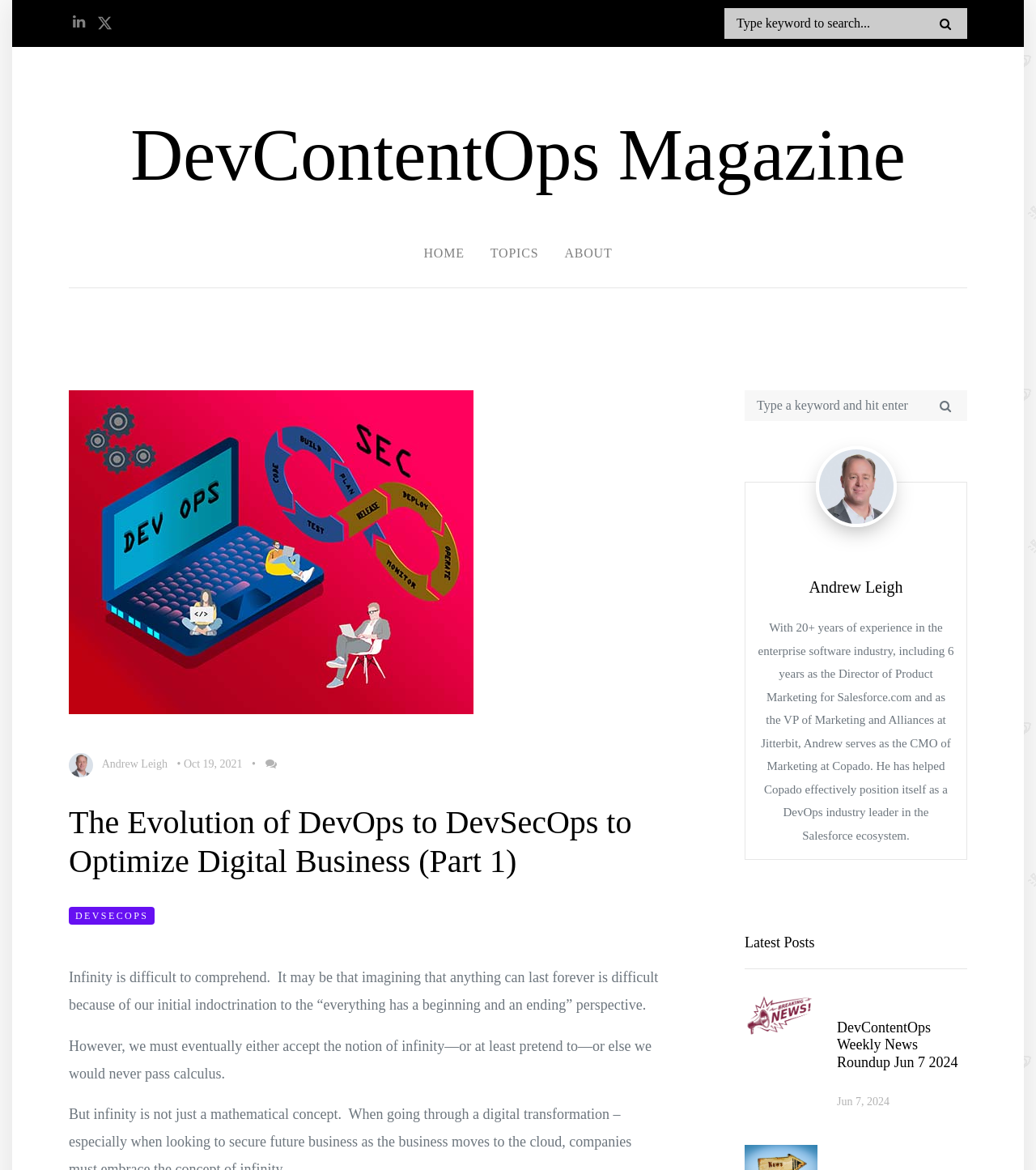Provide a brief response using a word or short phrase to this question:
What is the date of the article?

Oct 19, 2021